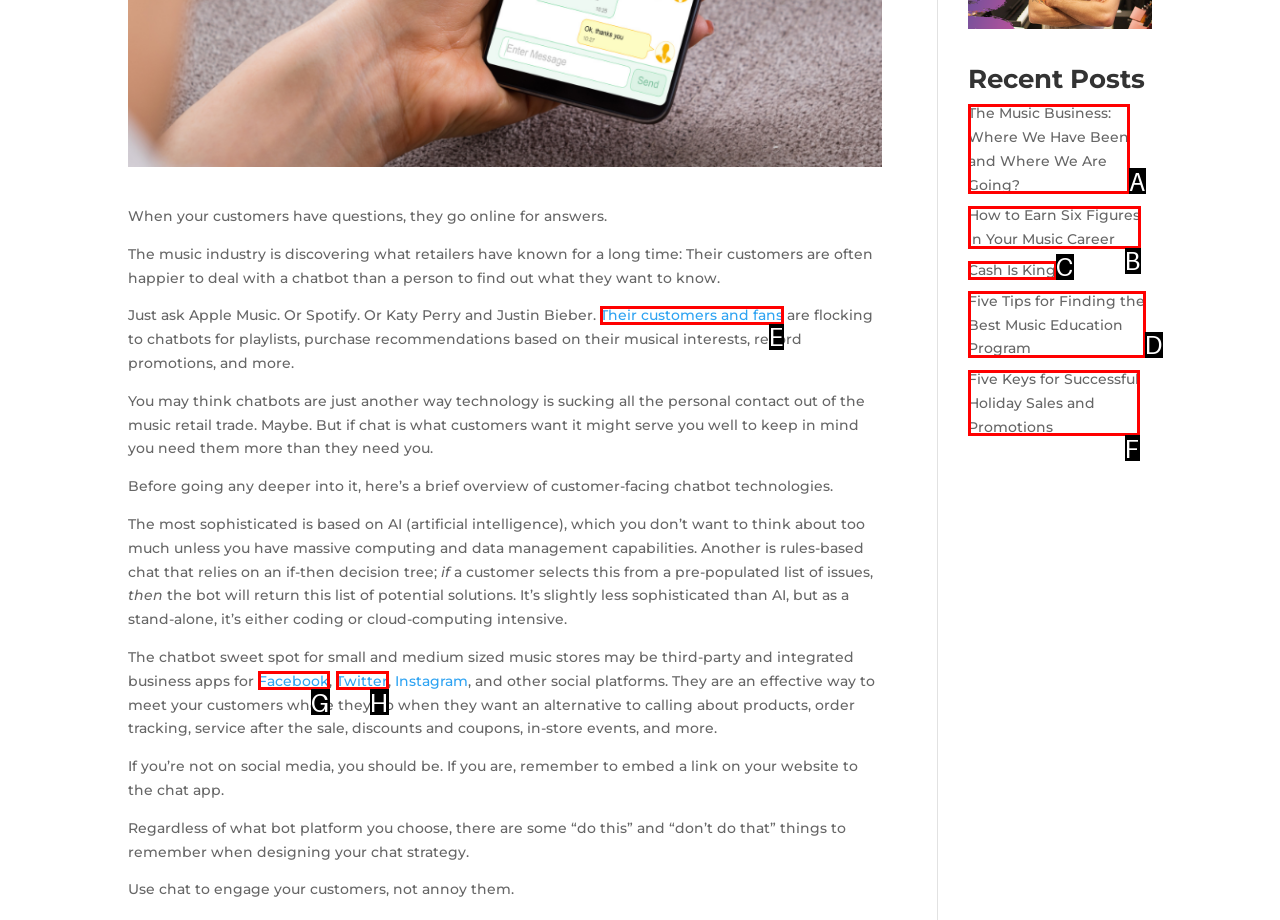Find the UI element described as: Cash Is King
Reply with the letter of the appropriate option.

C